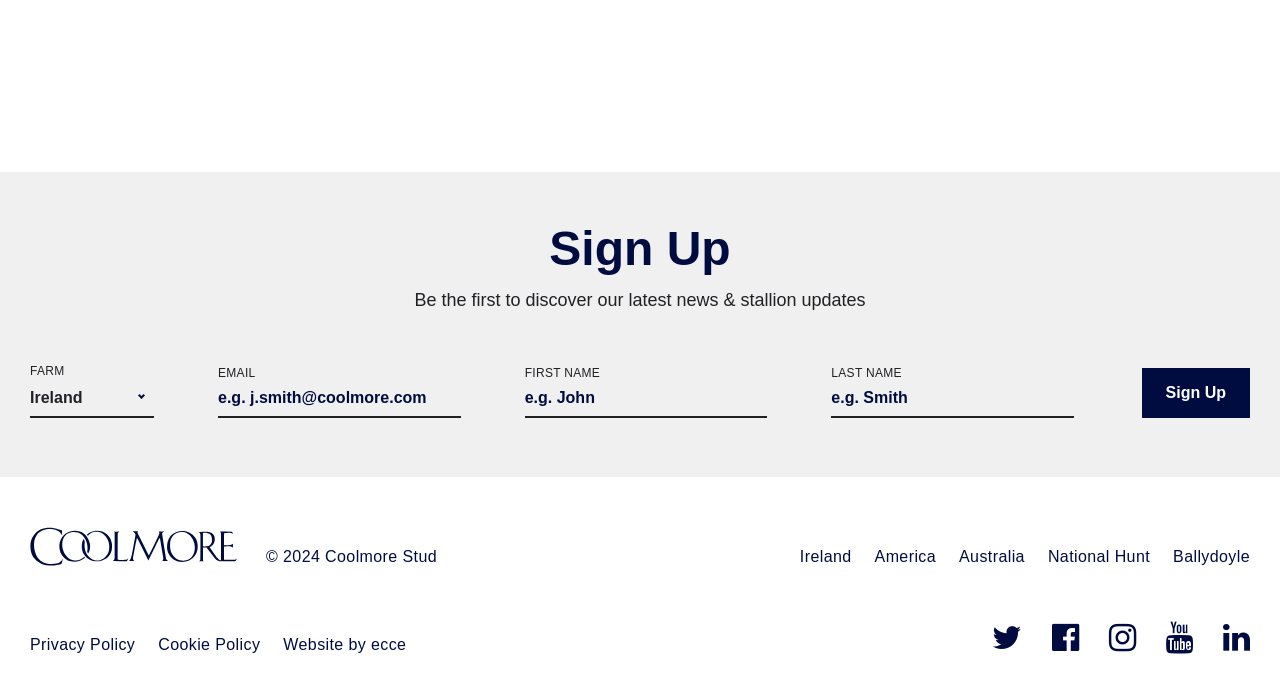What is the copyright year of the webpage? Please answer the question using a single word or phrase based on the image.

2024